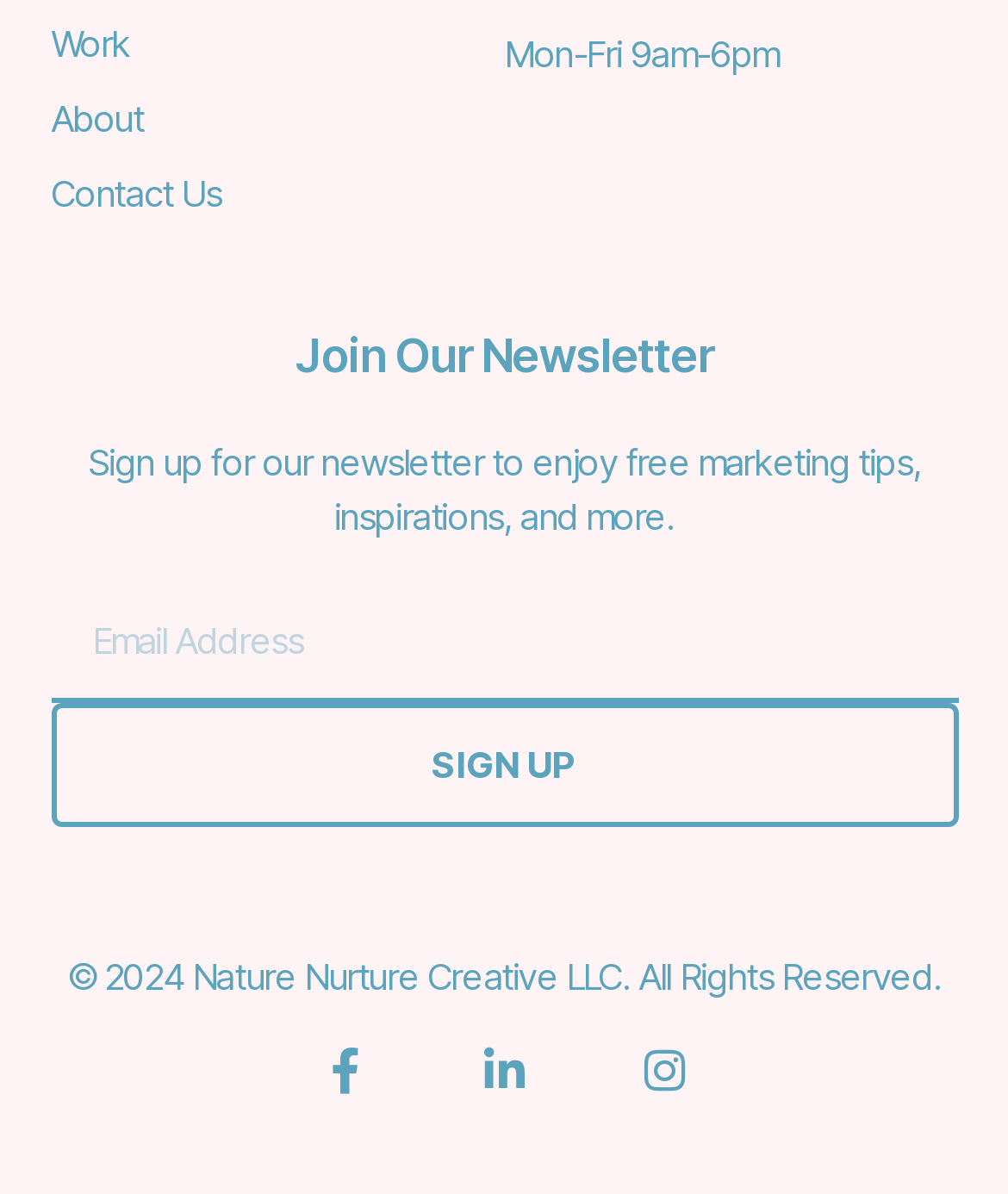Find the bounding box coordinates for the HTML element described as: "parent_node: Email name="form_fields[email]" placeholder="Email Address"". The coordinates should consist of four float values between 0 and 1, i.e., [left, top, right, bottom].

[0.05, 0.487, 0.95, 0.588]